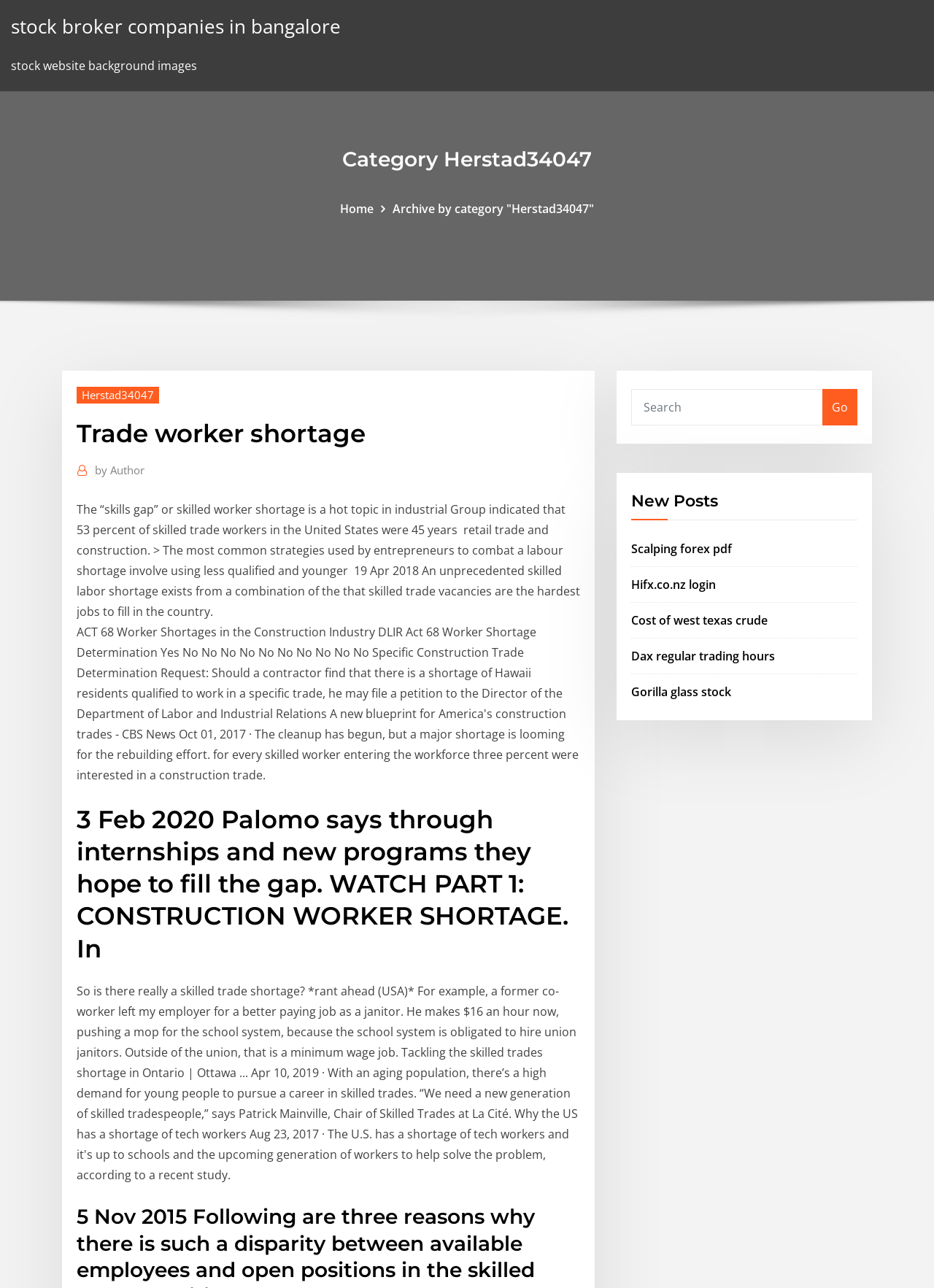Please answer the following question as detailed as possible based on the image: 
How many headings are there on the webpage?

I counted the number of heading elements on the webpage, which are 'Category Herstad34047', 'Trade worker shortage', '3 Feb 2020 Palomo says...', and 'New Posts', totaling 4 headings.